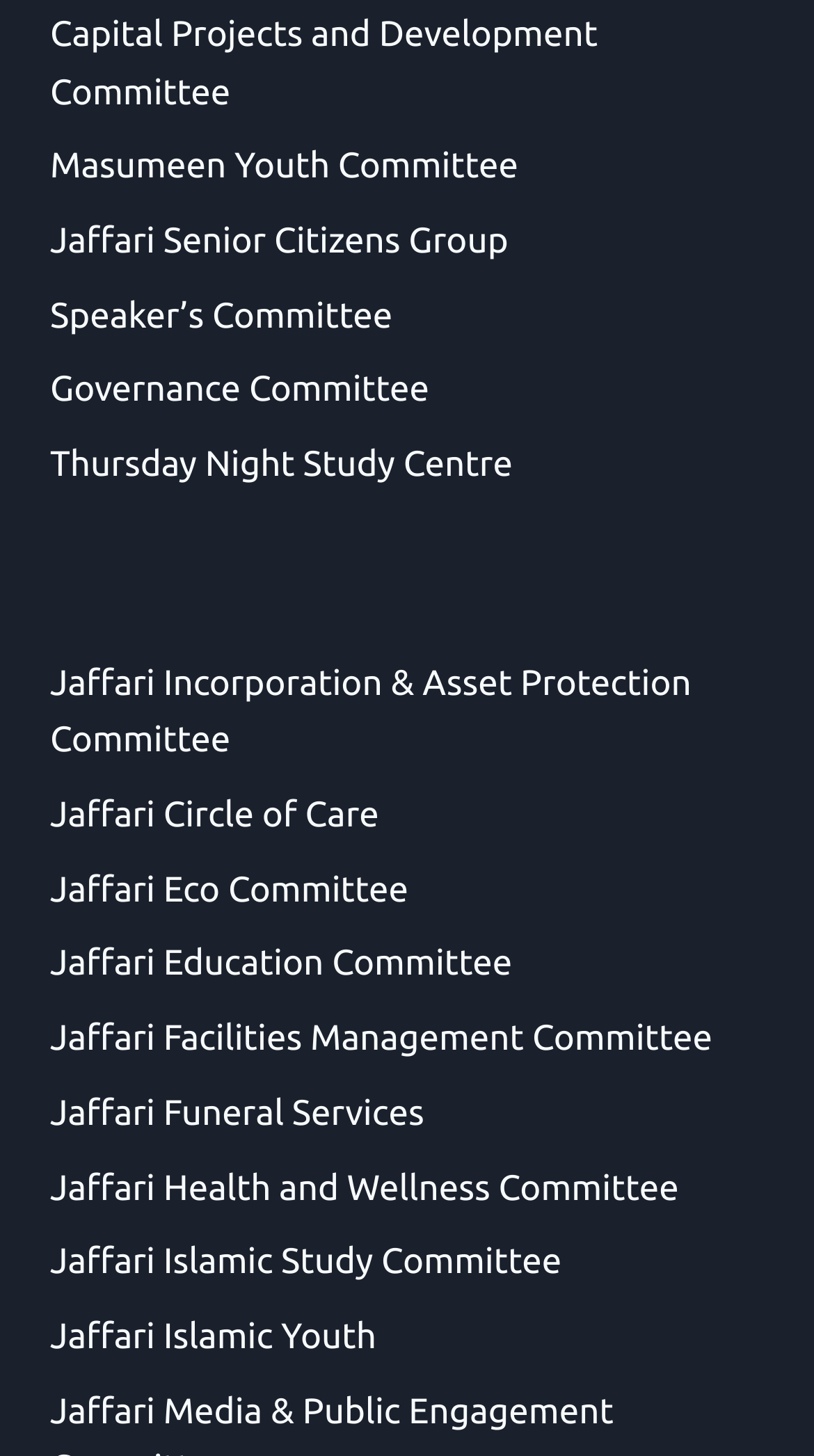What is the first committee listed?
Using the visual information, answer the question in a single word or phrase.

Capital Projects and Development Committee